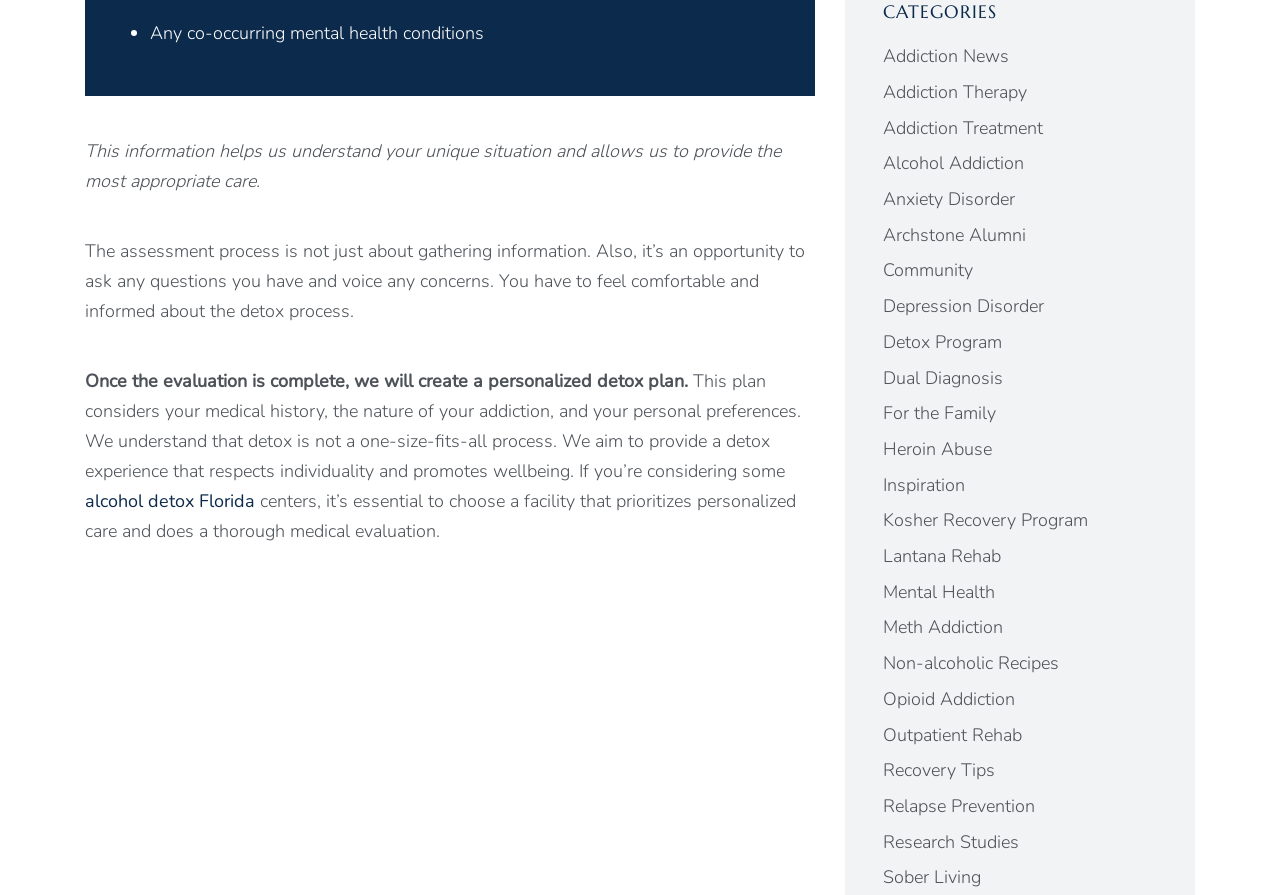From the element description Kosher Recovery Program, predict the bounding box coordinates of the UI element. The coordinates must be specified in the format (top-left x, top-left y, bottom-right x, bottom-right y) and should be within the 0 to 1 range.

[0.69, 0.568, 0.85, 0.595]